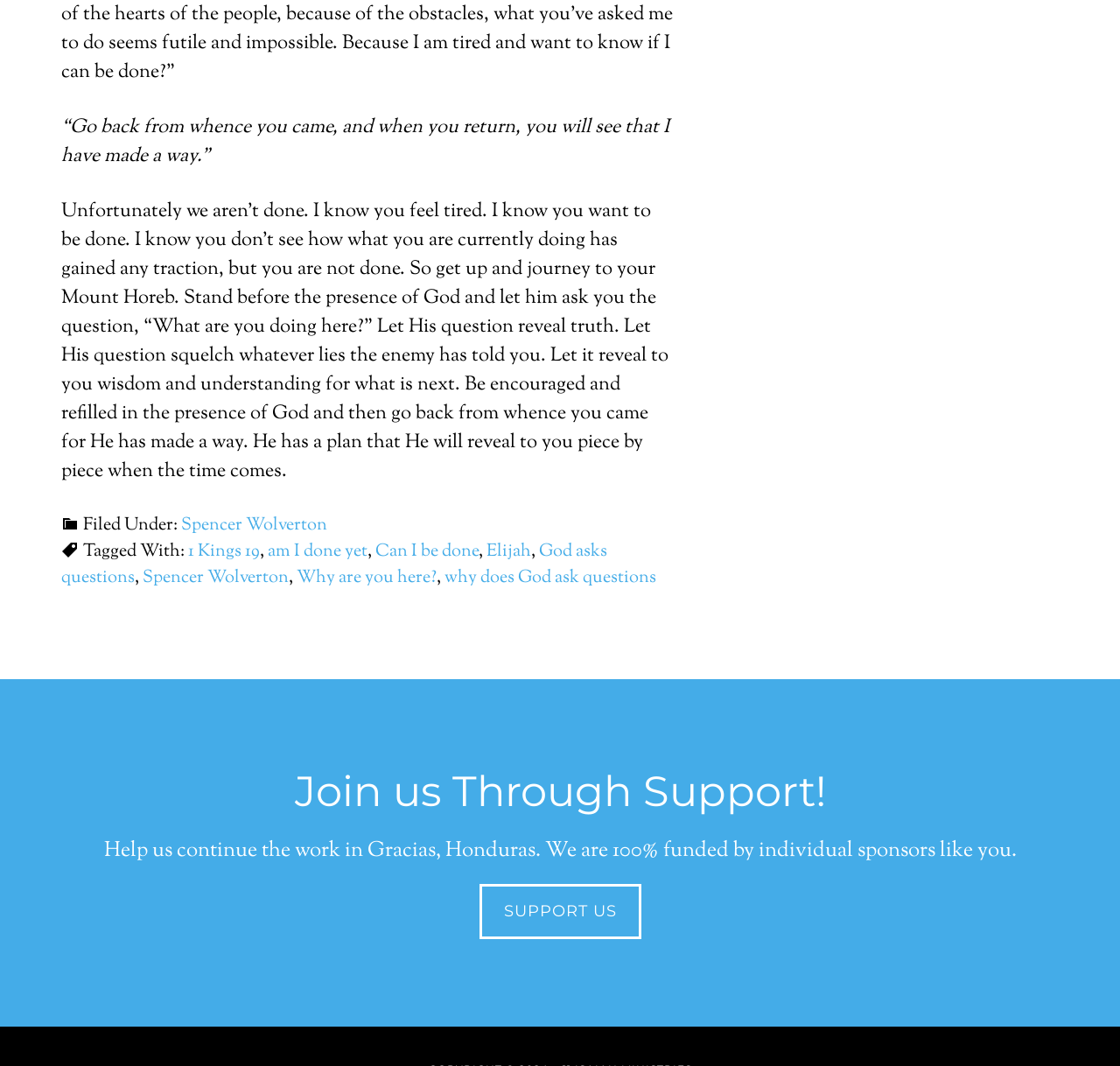Answer the question below in one word or phrase:
What is the purpose of the 'Support Us' button?

To support the work in Gracias, Honduras